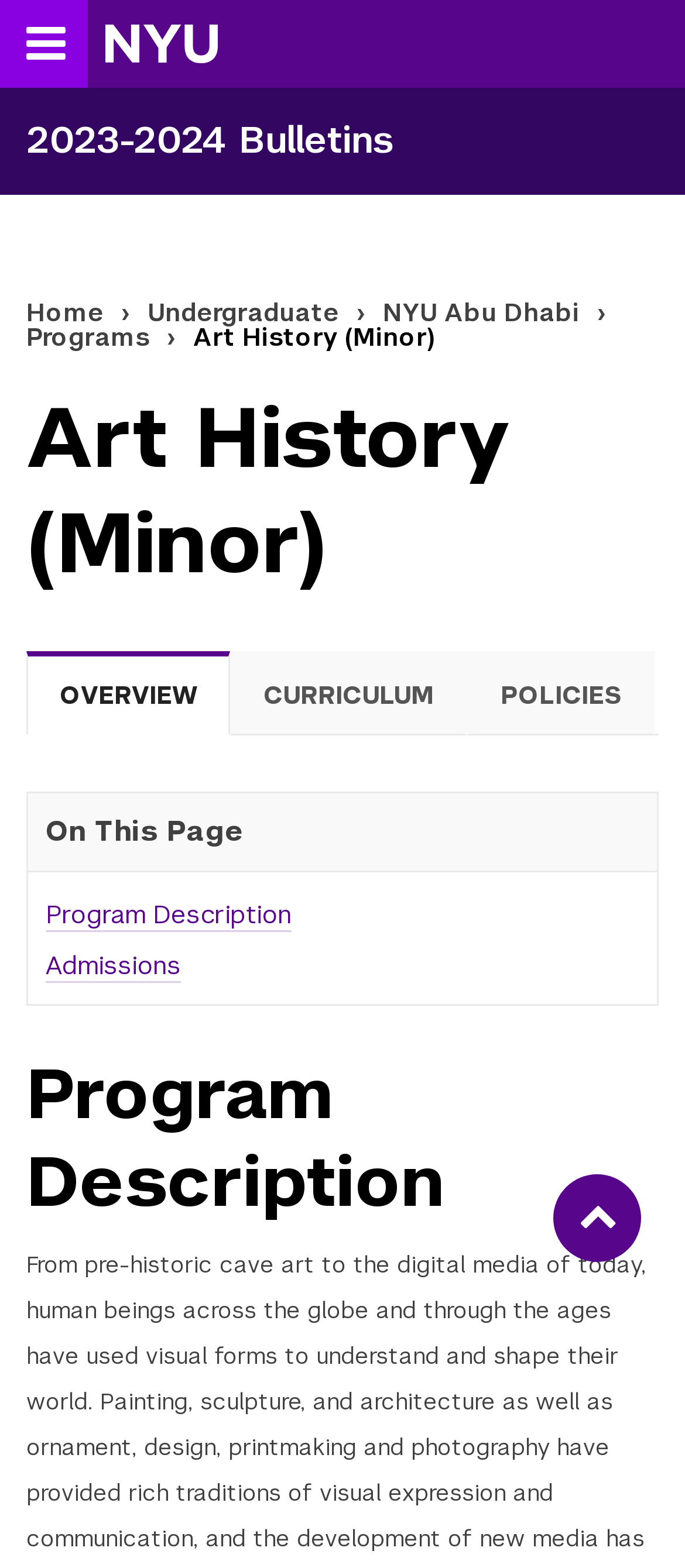Can you find the bounding box coordinates for the element to click on to achieve the instruction: "View 2023-2024 Bulletins"?

[0.0, 0.056, 0.962, 0.124]